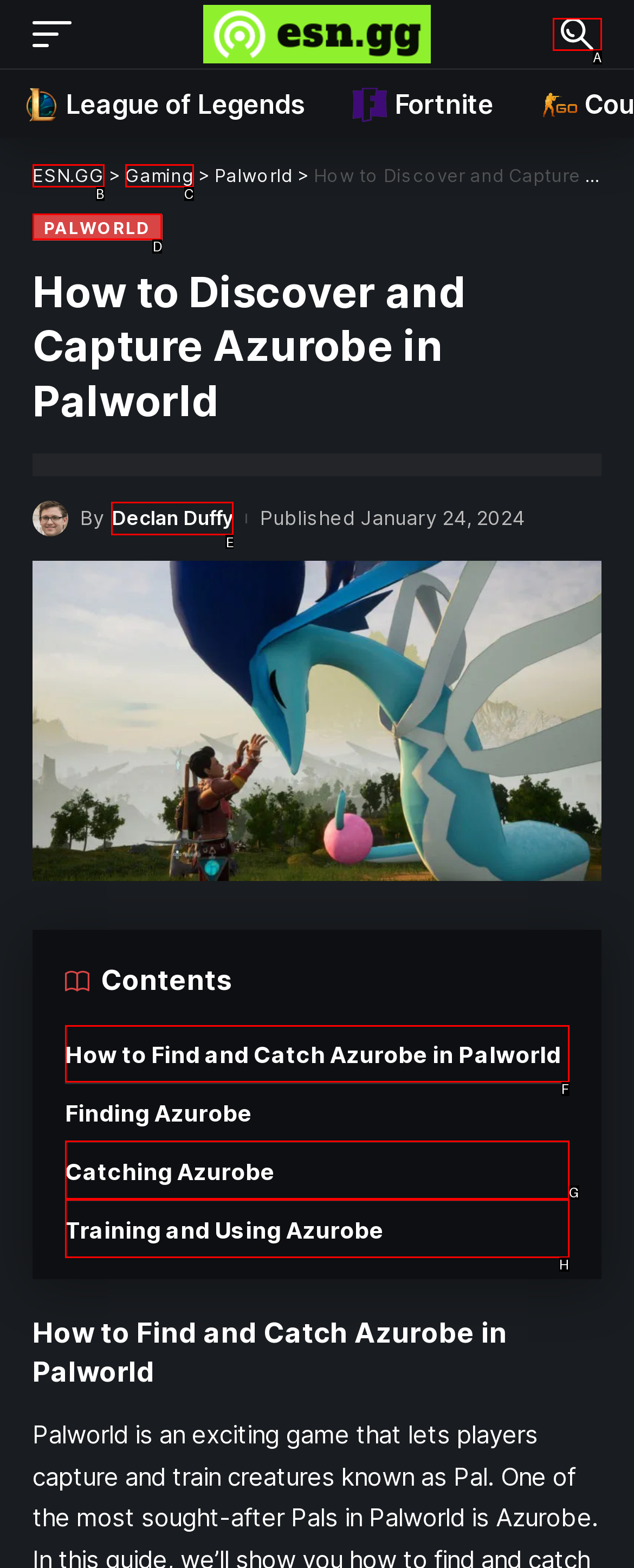Please provide the letter of the UI element that best fits the following description: Declan Duffy
Respond with the letter from the given choices only.

E